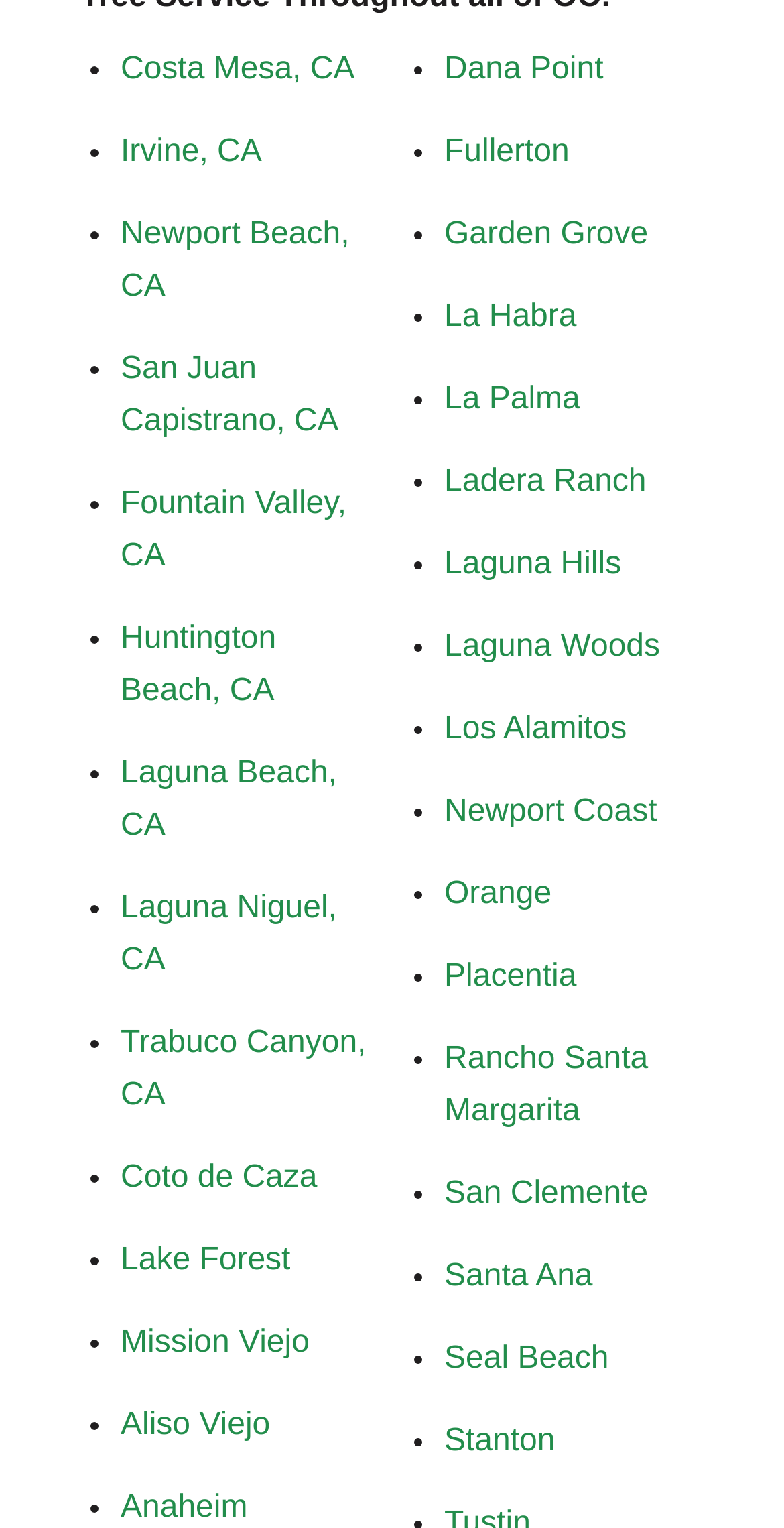Please identify the bounding box coordinates of the element that needs to be clicked to perform the following instruction: "Visit Irvine, CA".

[0.154, 0.088, 0.334, 0.11]